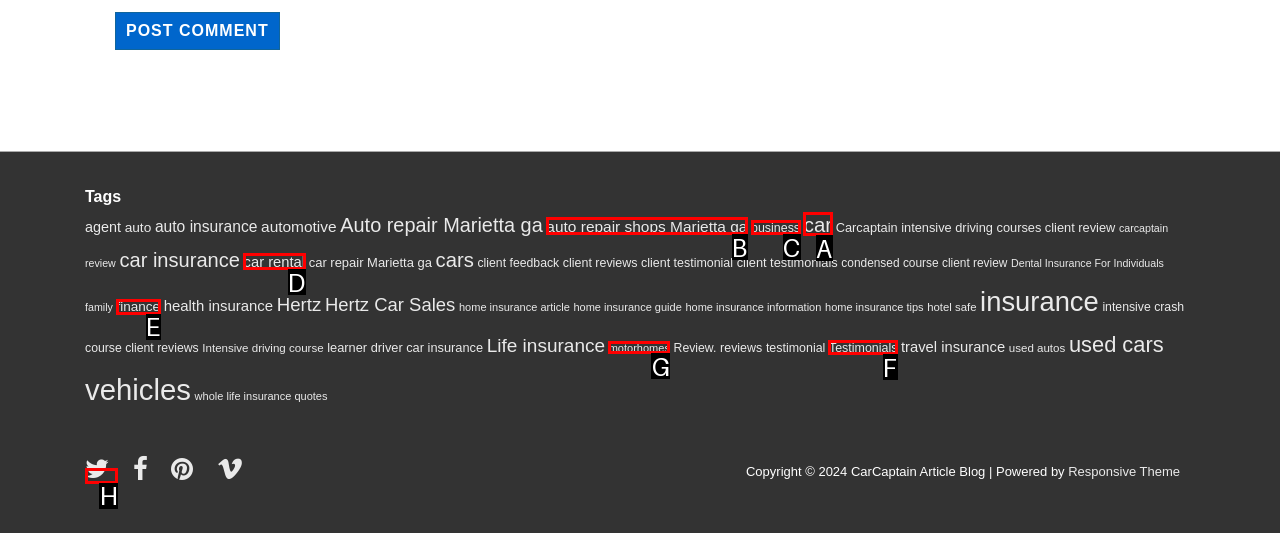Choose the option that matches the following description: auto repair shops Marietta ga
Reply with the letter of the selected option directly.

B